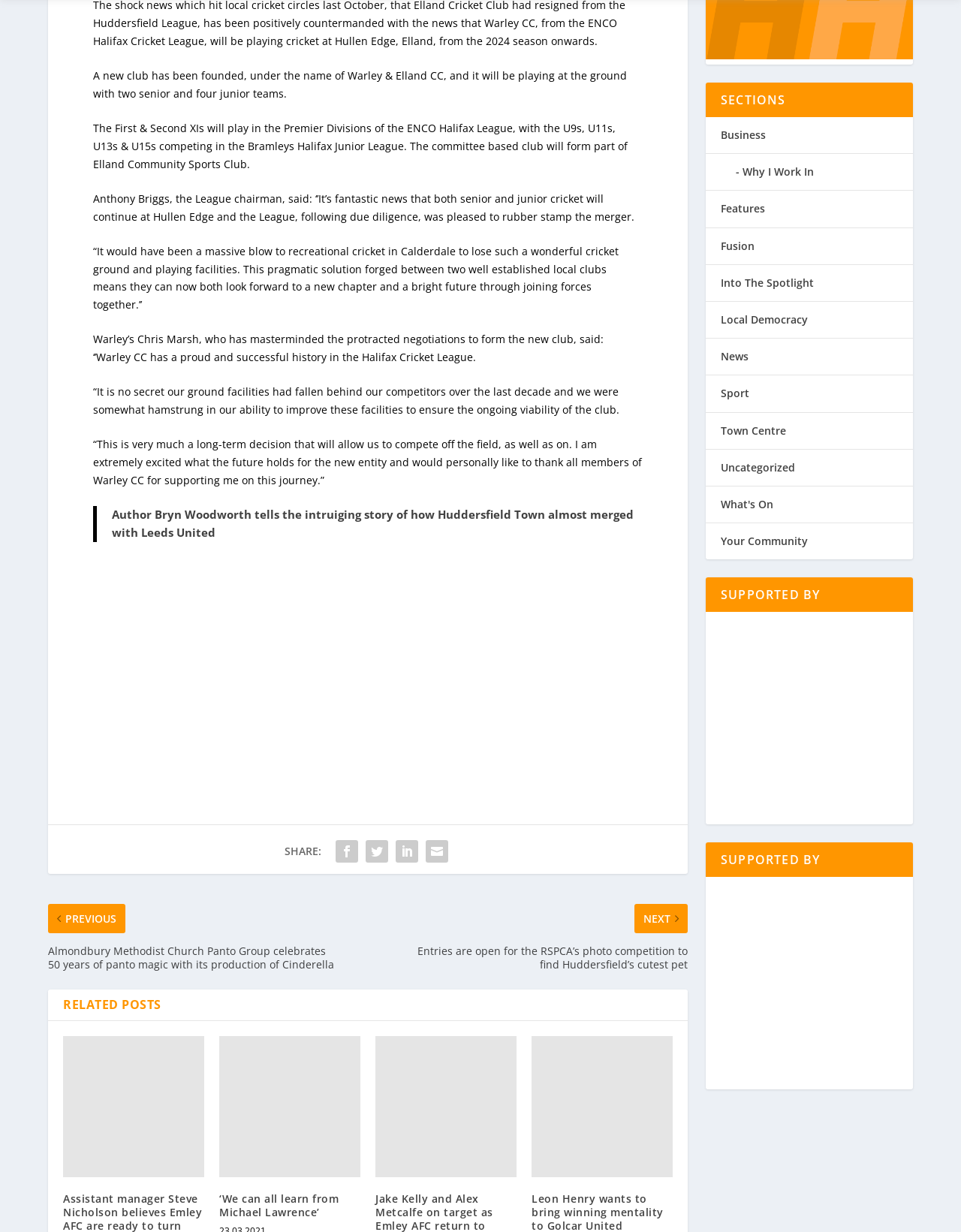Identify the bounding box coordinates for the UI element described as follows: "Back to Main Page". Ensure the coordinates are four float numbers between 0 and 1, formatted as [left, top, right, bottom].

None